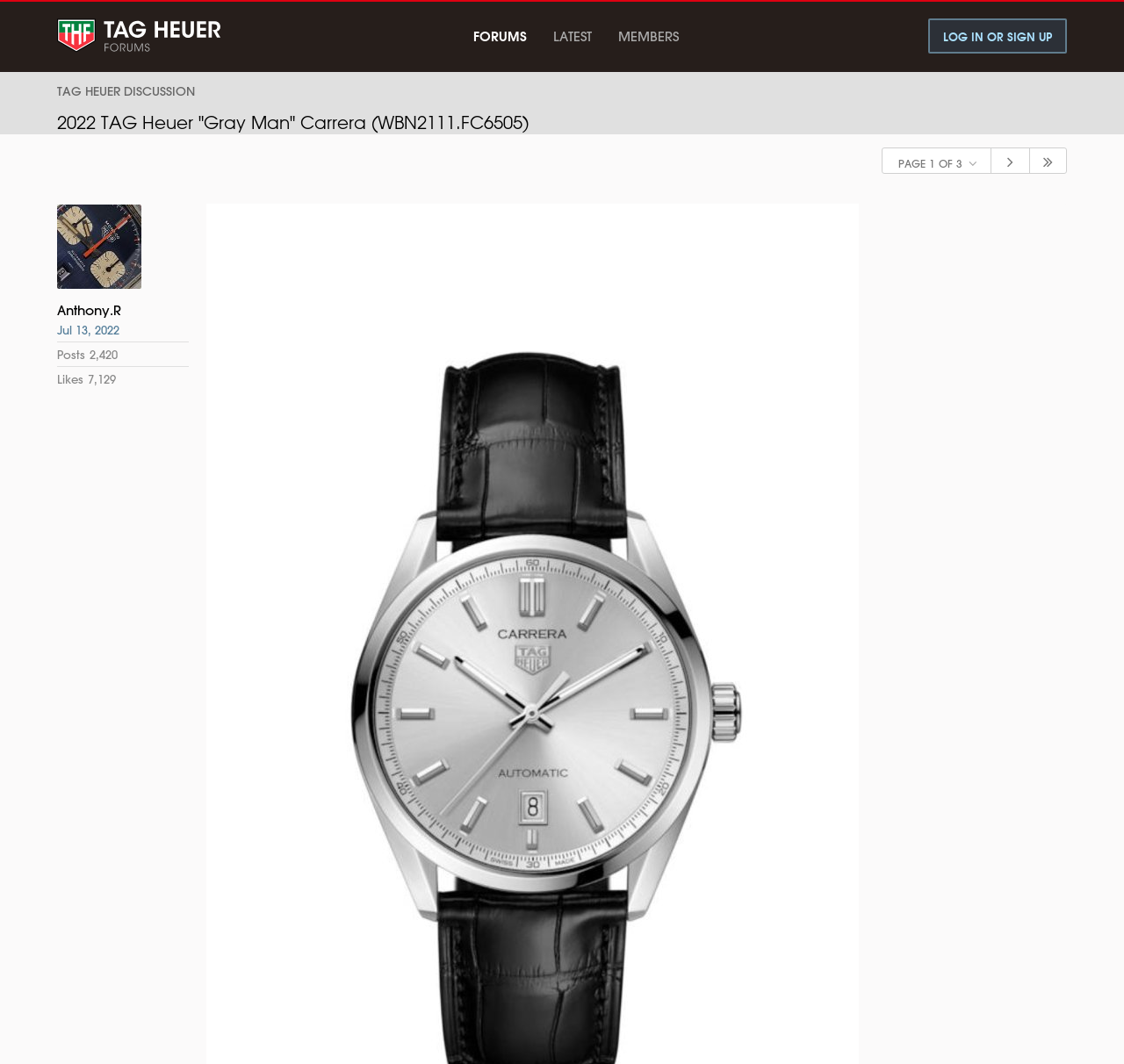Pinpoint the bounding box coordinates of the area that must be clicked to complete this instruction: "View the discussion topic 'Yeah - a new forum!!!'".

None